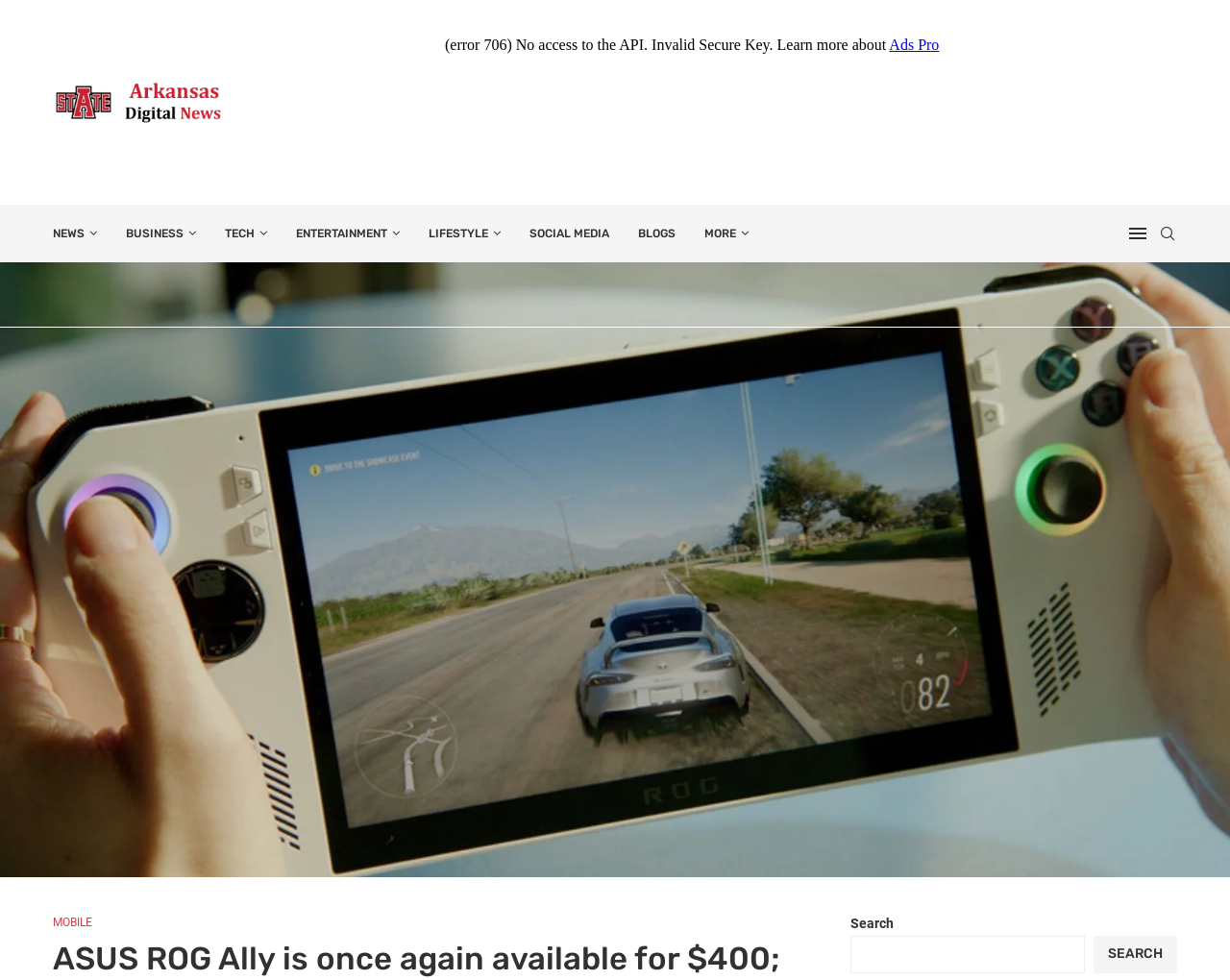Please respond to the question using a single word or phrase:
How many categories are in the top navigation menu?

7